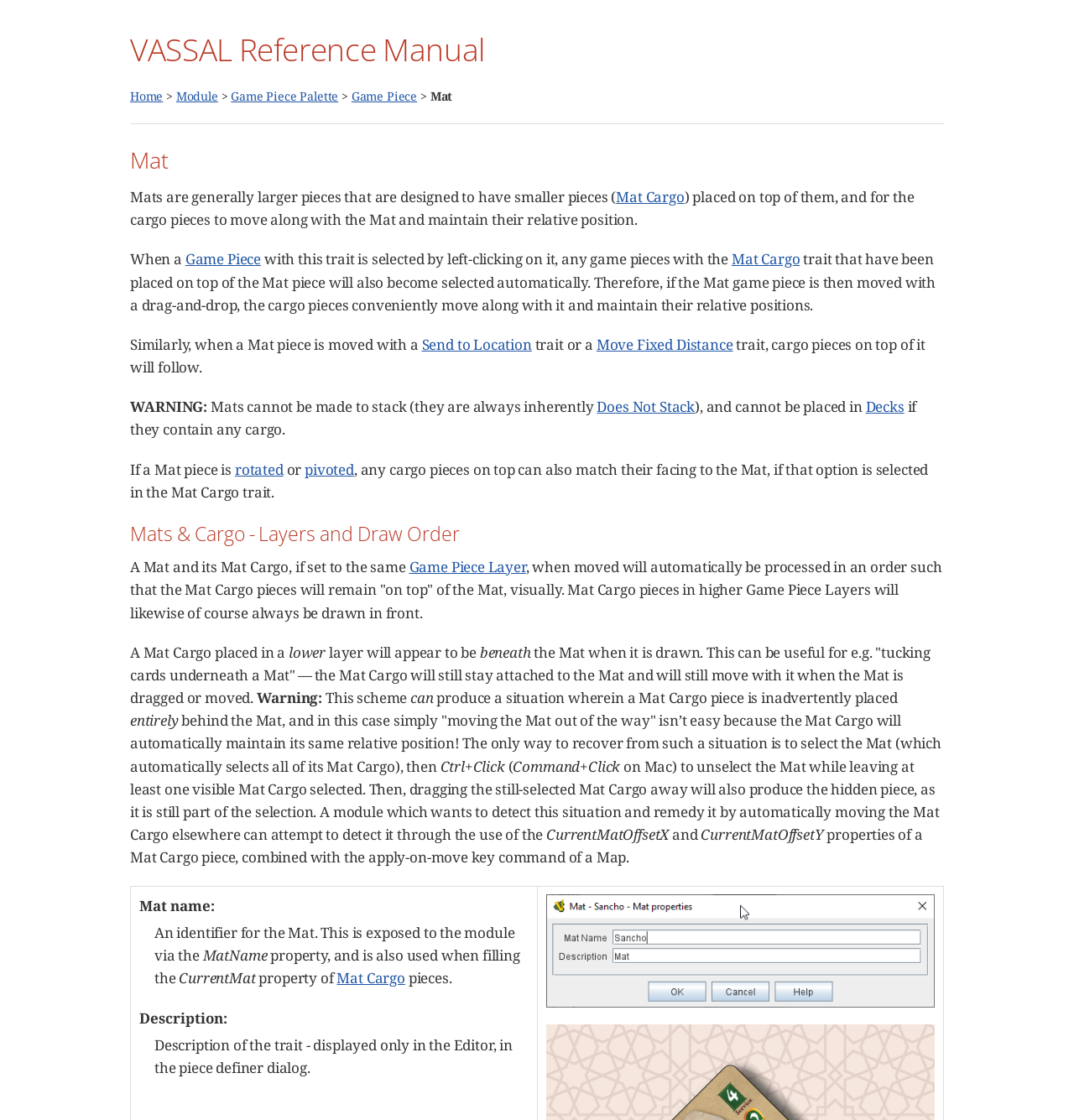Provide an in-depth caption for the elements present on the webpage.

The webpage is a reference manual for VASSAL, a game module editor. At the top, there is a heading "VASSAL Reference Manual" followed by a navigation bar with links to "Home", "Module", "Game Piece Palette", "Game Piece", and "Mat". 

Below the navigation bar, there is a separator line, and then a heading "Mat" is displayed. The main content of the page is divided into sections, each describing a specific aspect of "Mat" in the game. 

The first section explains what a "Mat" is, which is a larger piece that can have smaller pieces placed on top of it. The text describes how the "Mat" and its cargo pieces interact, including how they move together and maintain their relative positions. 

The next section, "Mats & Cargo - Layers and Draw Order", discusses how "Mat" and its cargo pieces are drawn on the screen, including how they are layered and how their draw order is determined. 

The page also includes warning messages and tips for users, such as how to recover from a situation where a "Mat Cargo" piece is inadvertently placed behind the "Mat". 

At the bottom of the page, there is a description list that provides more information about the "Mat" trait, including its identifier, description, and properties. There is also an image of a "Mat" piece displayed on the right side of the page.